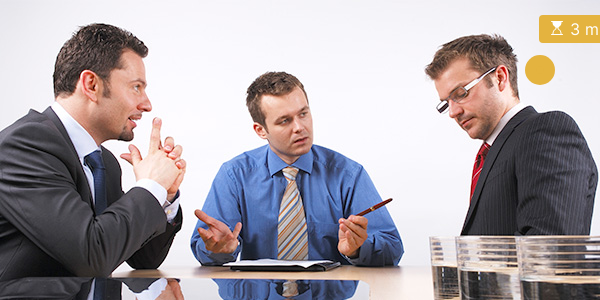What is the estimated reading time indicated by the timer?
Refer to the screenshot and answer in one word or phrase.

Three minutes